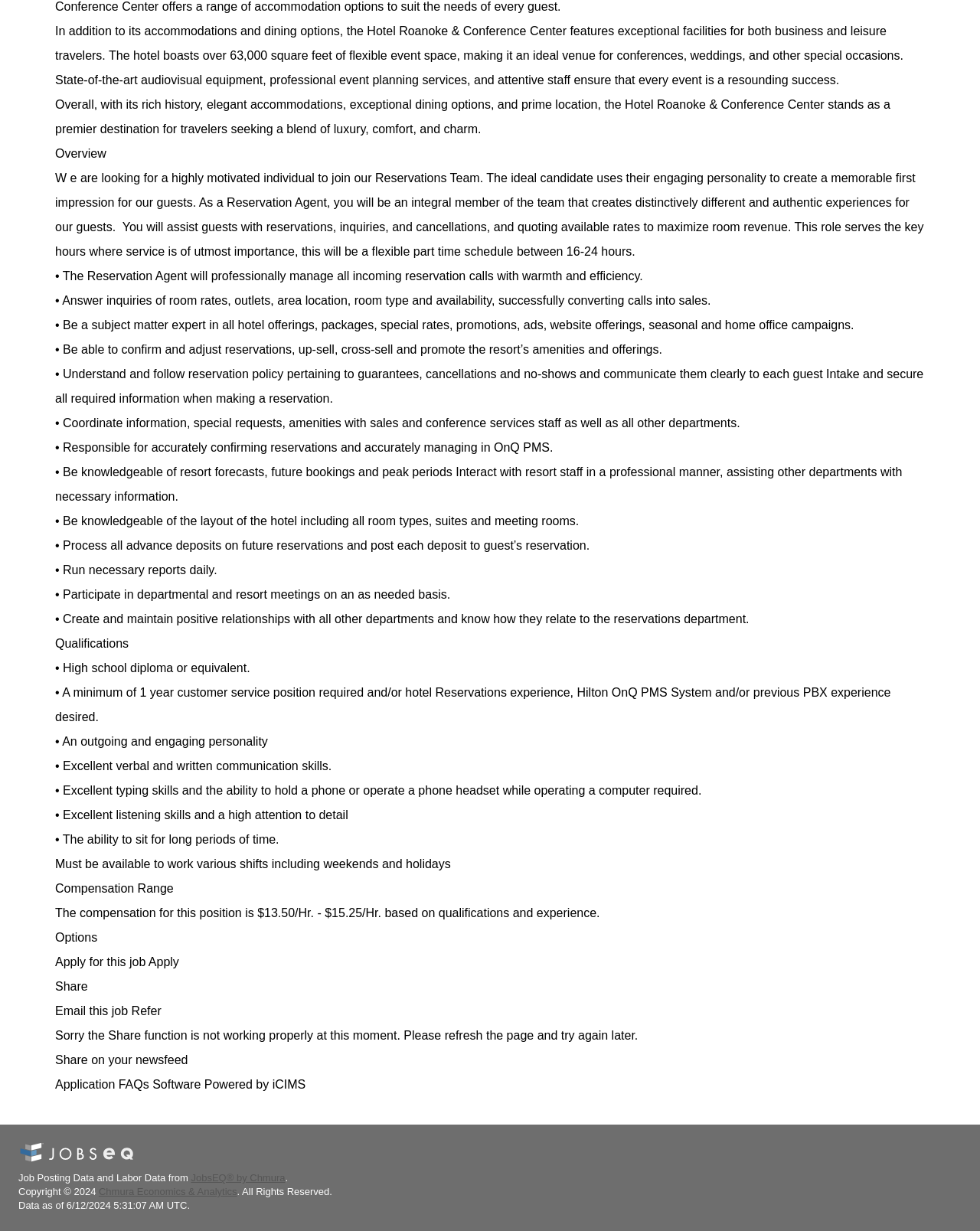Use a single word or phrase to answer the question:
What is the role of the Reservation Agent?

Manage reservation calls